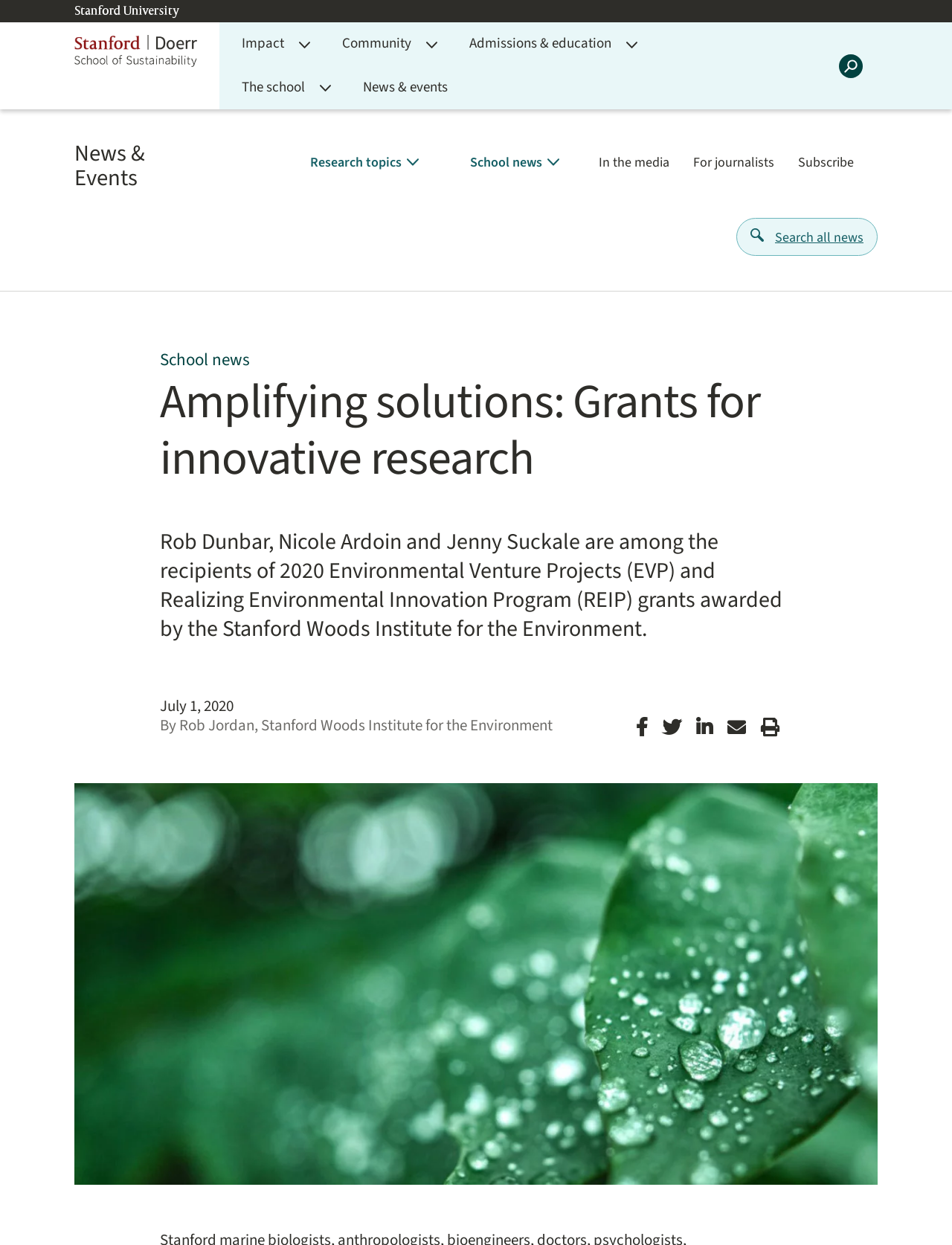Explain the webpage in detail, including its primary components.

The webpage is about the Stanford Doerr School of Sustainability, specifically highlighting grants for innovative research. At the top left, there is a link to skip to the main content. Below that, there are links to Stanford University and the Stanford Doerr School of Sustainability, accompanied by an image of the school's logo.

To the right of these links, there is a main menu navigation bar with links to various sections, including Impact, Community, Admissions & education, The school, and News & events. Each of these links has a corresponding button to open a submenu.

Below the navigation bar, there is a region dedicated to News & Events. This section has a link to search all news and a button to open a submenu for Research topics. There are also links to School news, In the media, For journalists, and Subscribe.

The main content of the page starts with a heading that reads "Amplifying solutions: Grants for innovative research". Below this heading, there is a paragraph of text describing the recipients of 2020 Environmental Venture Projects (EVP) and Realizing Environmental Innovation Program (REIP) grants awarded by the Stanford Woods Institute for the Environment.

To the right of this text, there is a time stamp indicating the date "July 1, 2020". Below the text, there is a byline indicating the author, Rob Jordan, from the Stanford Woods Institute for the Environment.

At the bottom of the page, there are social media links to Stanford's Facebook, Twitter, and LinkedIn profiles, each accompanied by an image. There is also a link to forward the article via email and a link to print the article.

Finally, at the very bottom of the page, there is a large image of green leaves with water drops, which appears to be a decorative element.